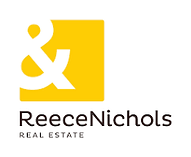What is the font style of 'ReeceNichols'?
Kindly answer the question with as much detail as you can.

The font style of 'ReeceNichols' is sleek and modern because the caption describes it as such, indicating that the font is clean, streamlined, and contemporary.